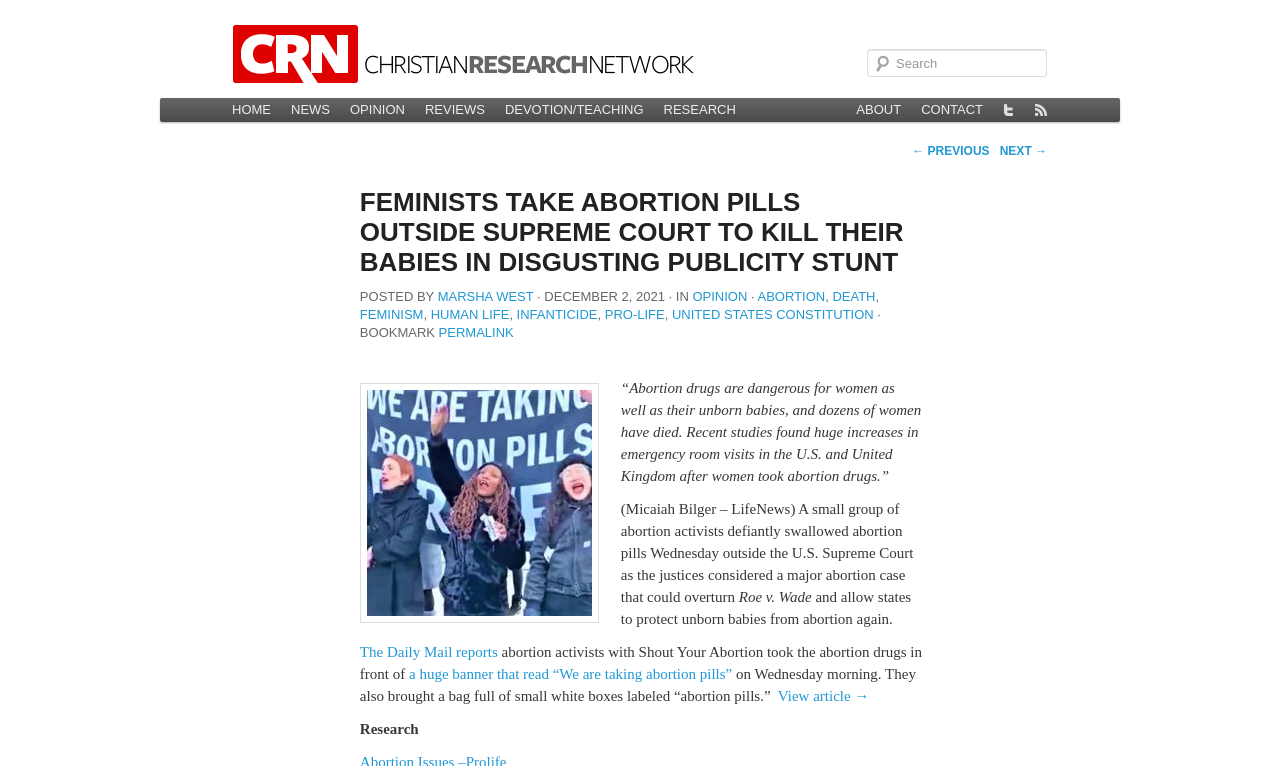Kindly provide the bounding box coordinates of the section you need to click on to fulfill the given instruction: "Like our Motorcycle Page".

None